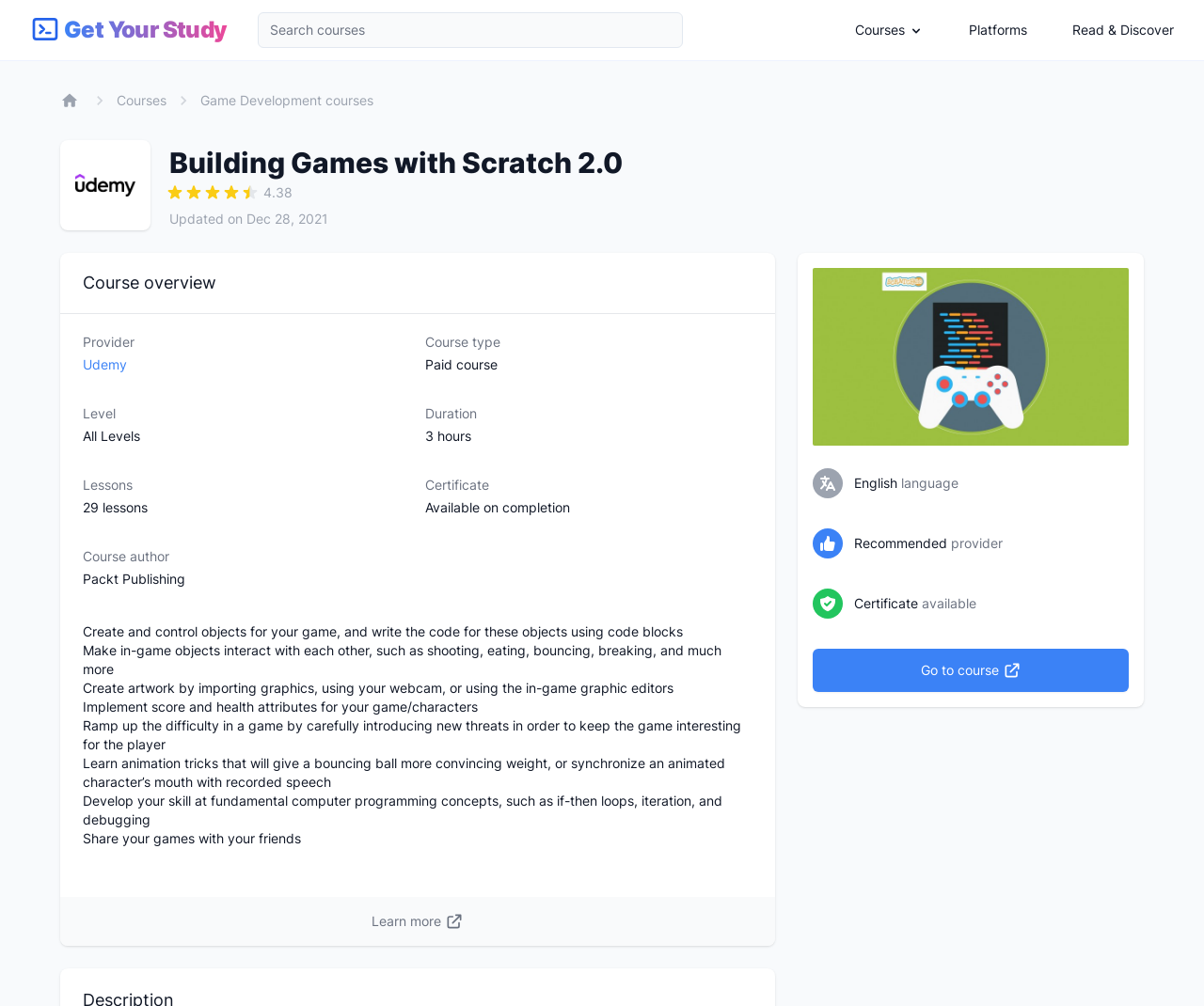Please locate the bounding box coordinates of the element's region that needs to be clicked to follow the instruction: "Learn more about Building Games with Scratch 2.0". The bounding box coordinates should be provided as four float numbers between 0 and 1, i.e., [left, top, right, bottom].

[0.296, 0.892, 0.398, 0.94]